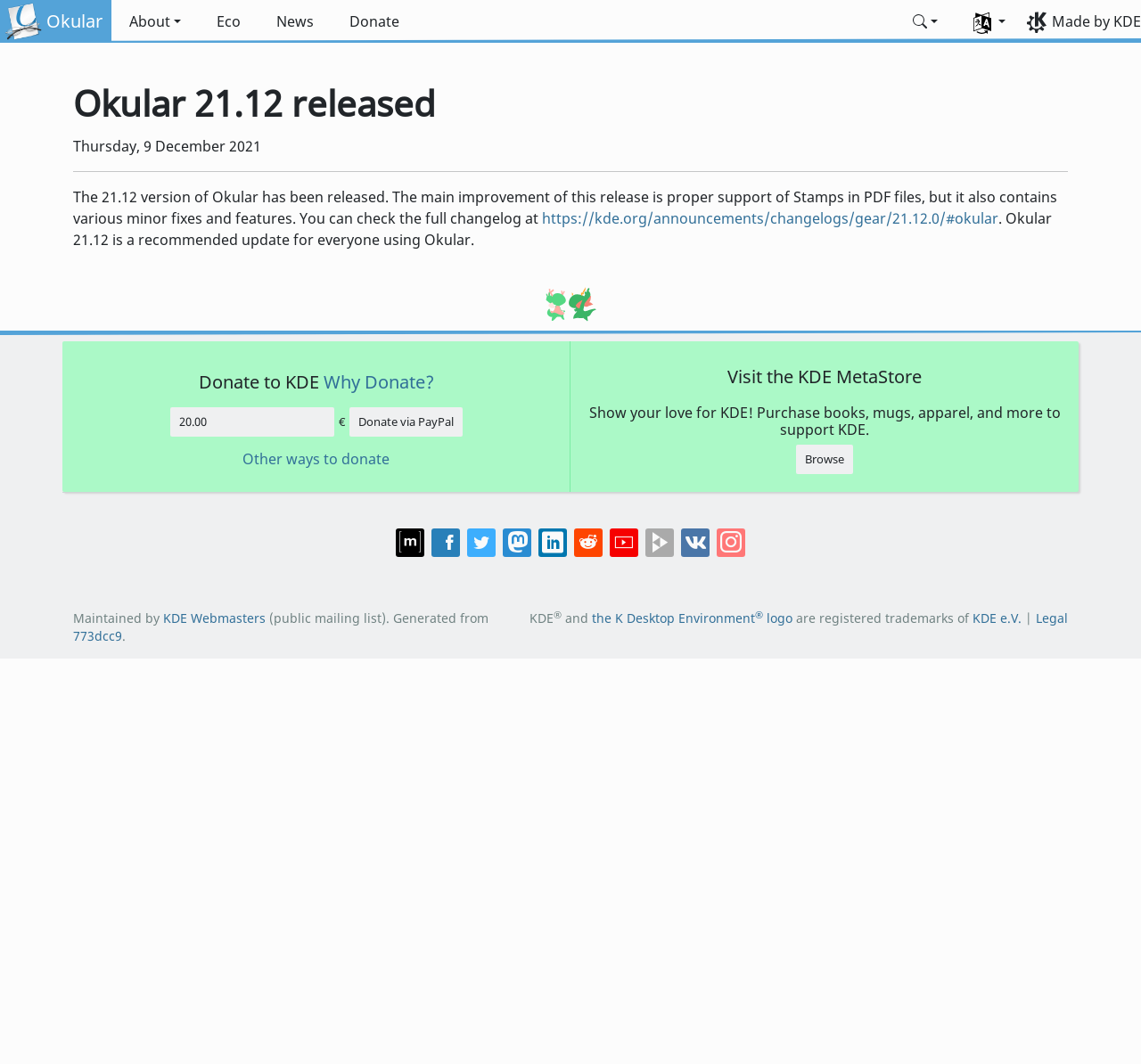Locate the bounding box coordinates of the item that should be clicked to fulfill the instruction: "Select your language".

[0.837, 0.0, 0.961, 0.018]